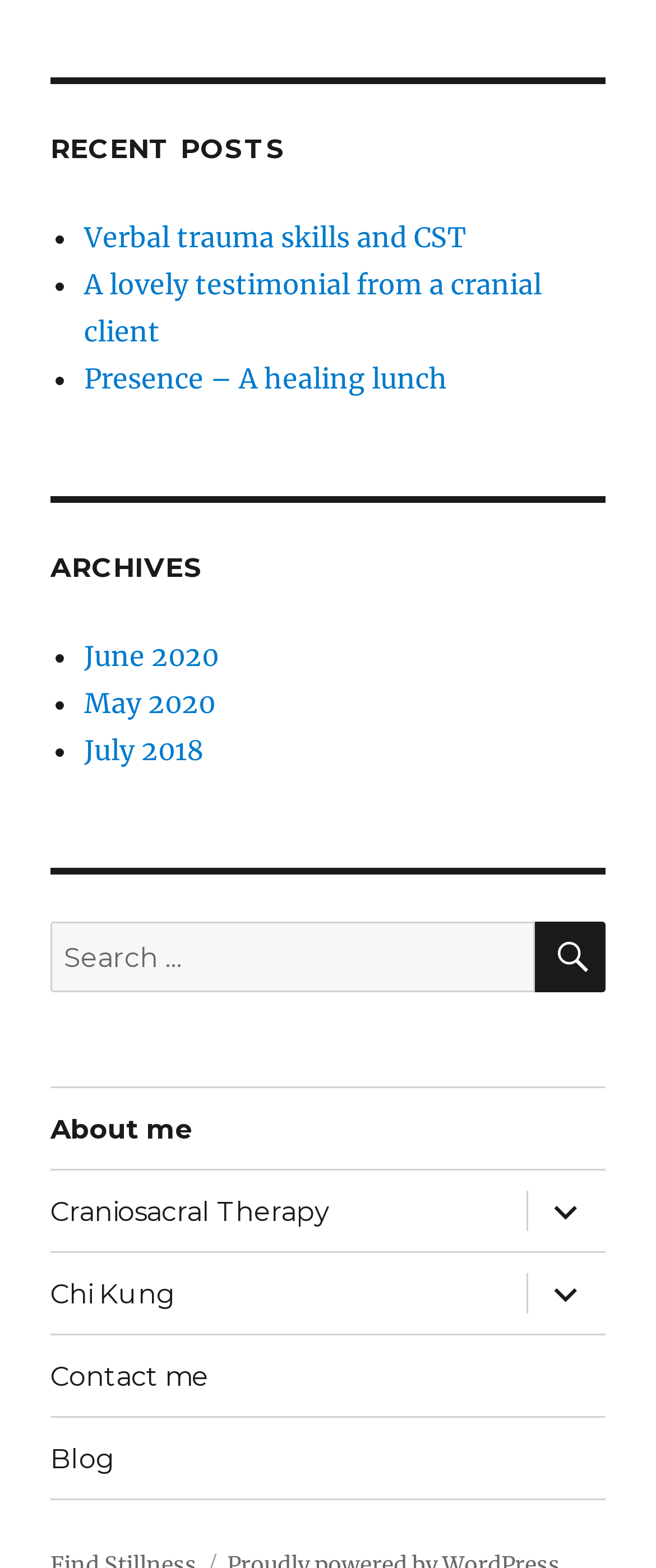Please give the bounding box coordinates of the area that should be clicked to fulfill the following instruction: "Learn about Craniosacral Therapy". The coordinates should be in the format of four float numbers from 0 to 1, i.e., [left, top, right, bottom].

[0.077, 0.747, 0.78, 0.798]